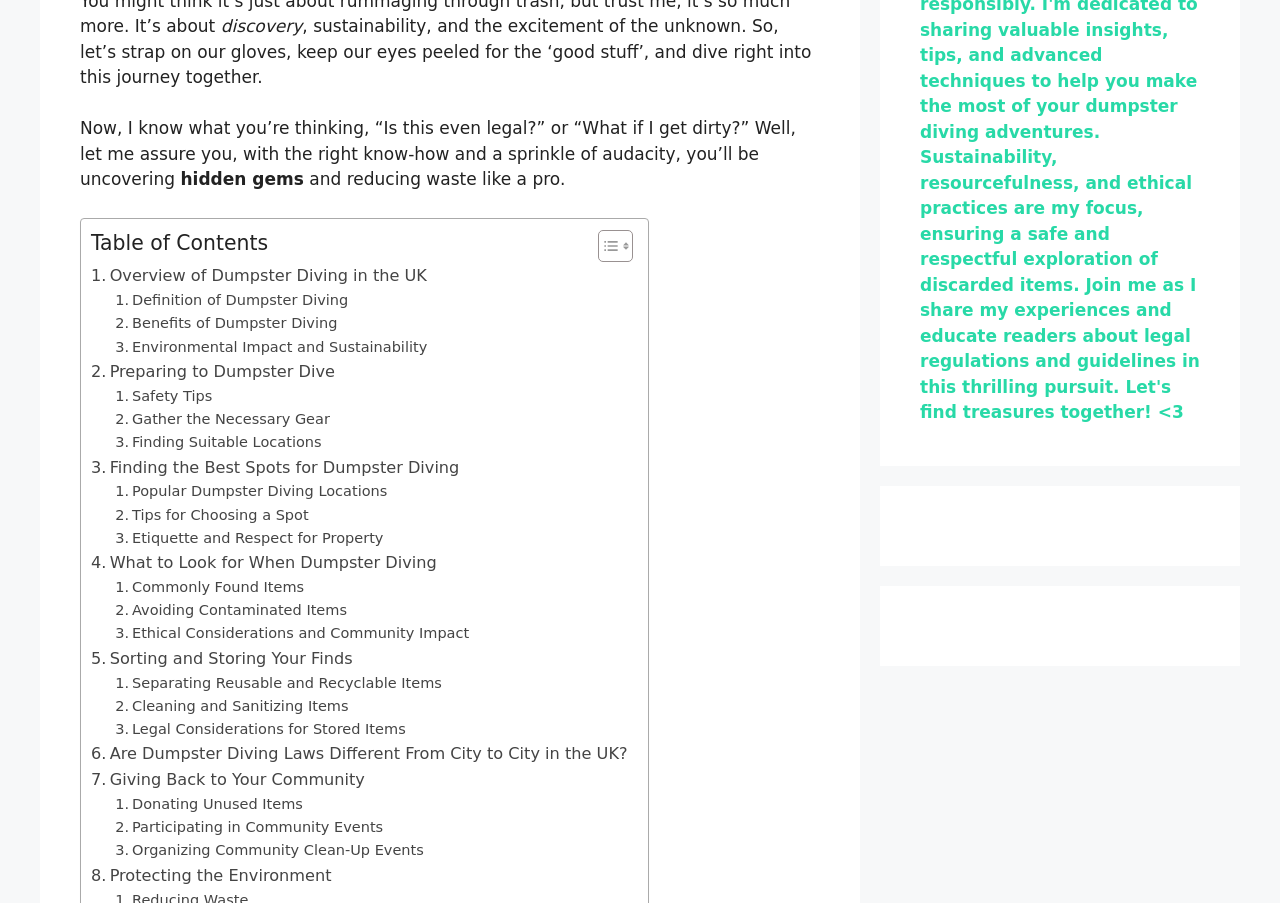From the details in the image, provide a thorough response to the question: What is the main topic of this webpage?

Based on the content of the webpage, it appears to be a comprehensive guide to dumpster diving, covering various aspects such as its definition, benefits, environmental impact, and tips for finding suitable locations.